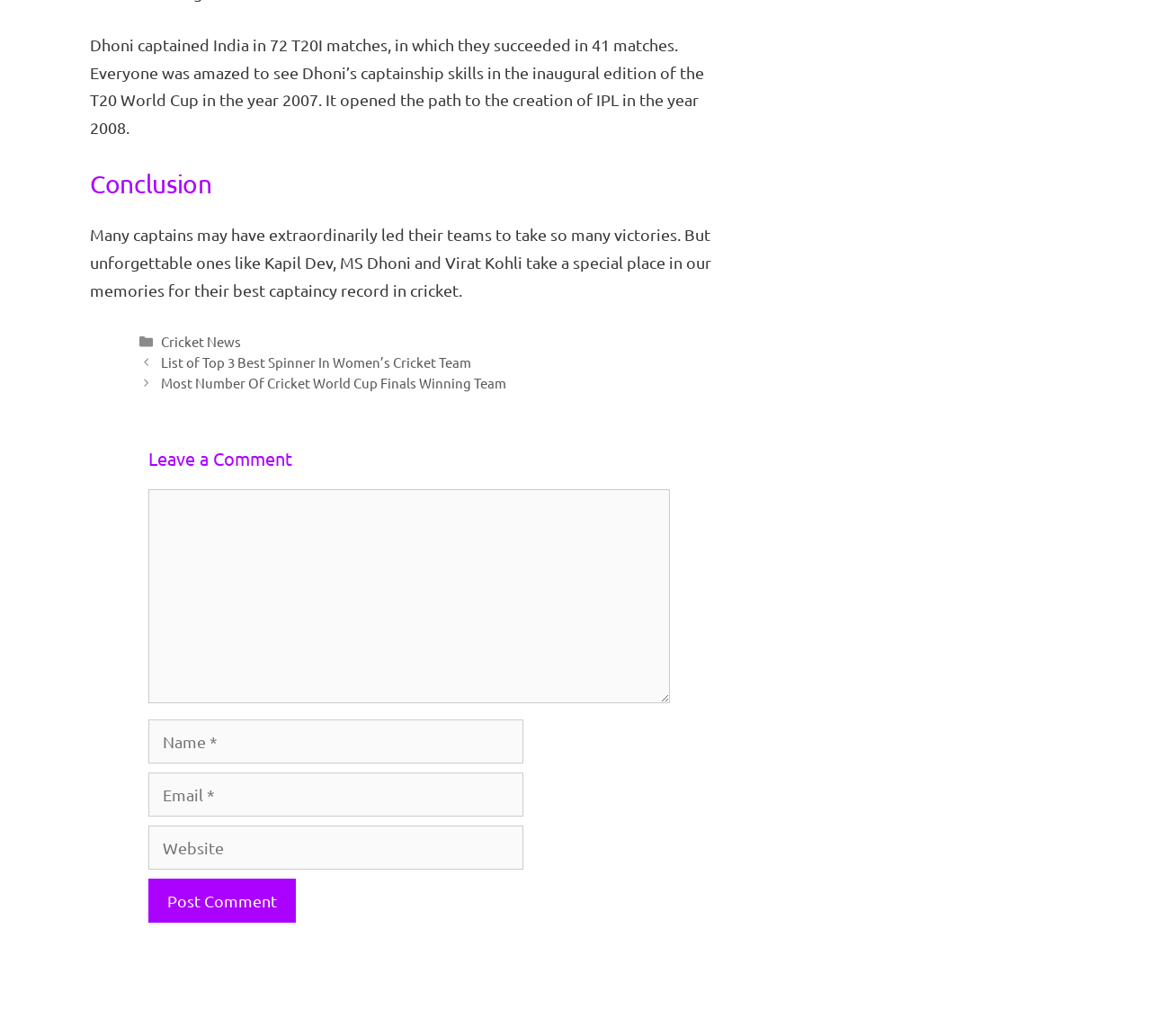Answer briefly with one word or phrase:
What is the topic of the article?

Cricket